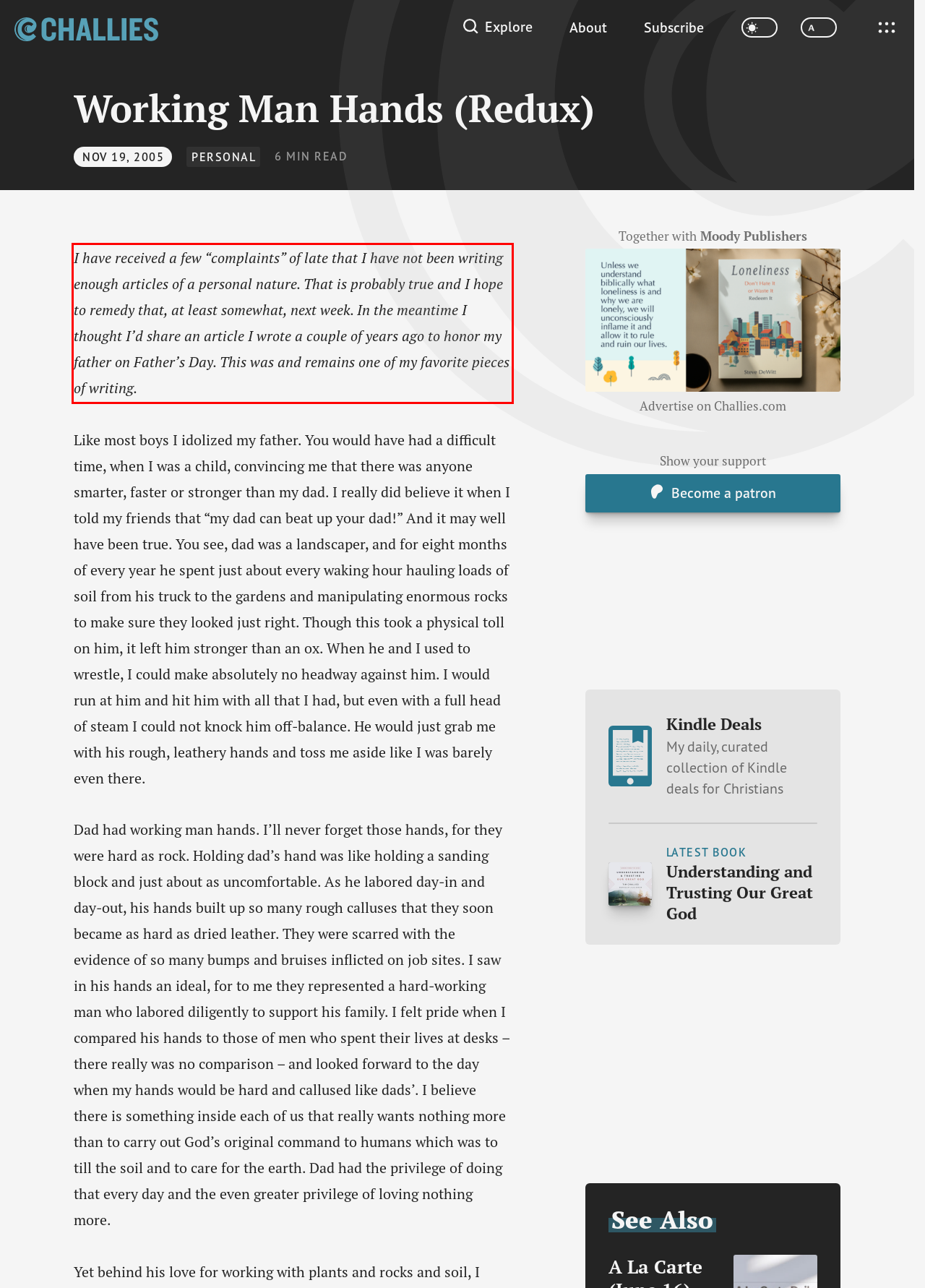You are provided with a screenshot of a webpage that includes a UI element enclosed in a red rectangle. Extract the text content inside this red rectangle.

I have received a few “complaints” of late that I have not been writing enough articles of a personal nature. That is probably true and I hope to remedy that, at least somewhat, next week. In the meantime I thought I’d share an article I wrote a couple of years ago to honor my father on Father’s Day. This was and remains one of my favorite pieces of writing.